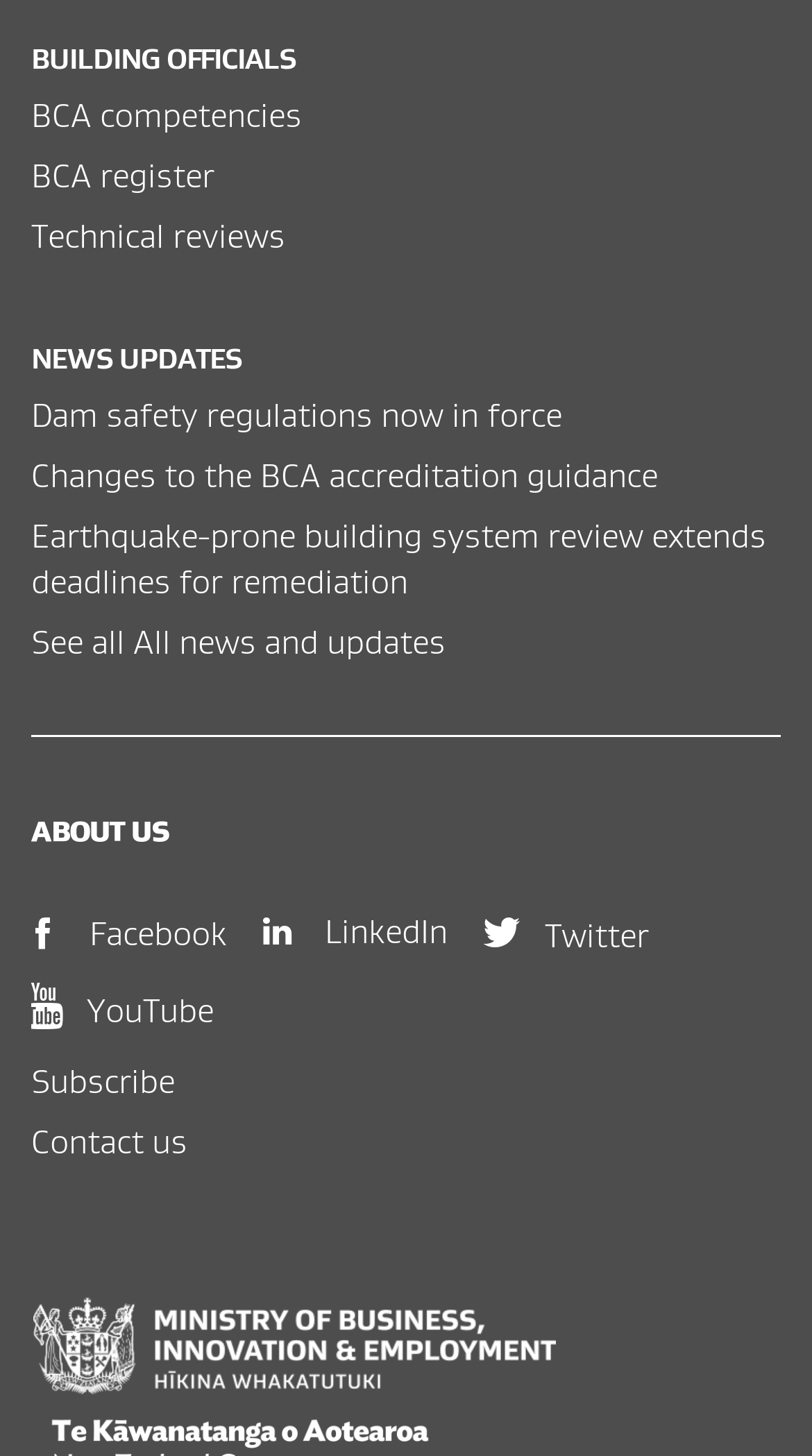Pinpoint the bounding box coordinates of the element to be clicked to execute the instruction: "Contact us".

[0.038, 0.768, 0.962, 0.8]